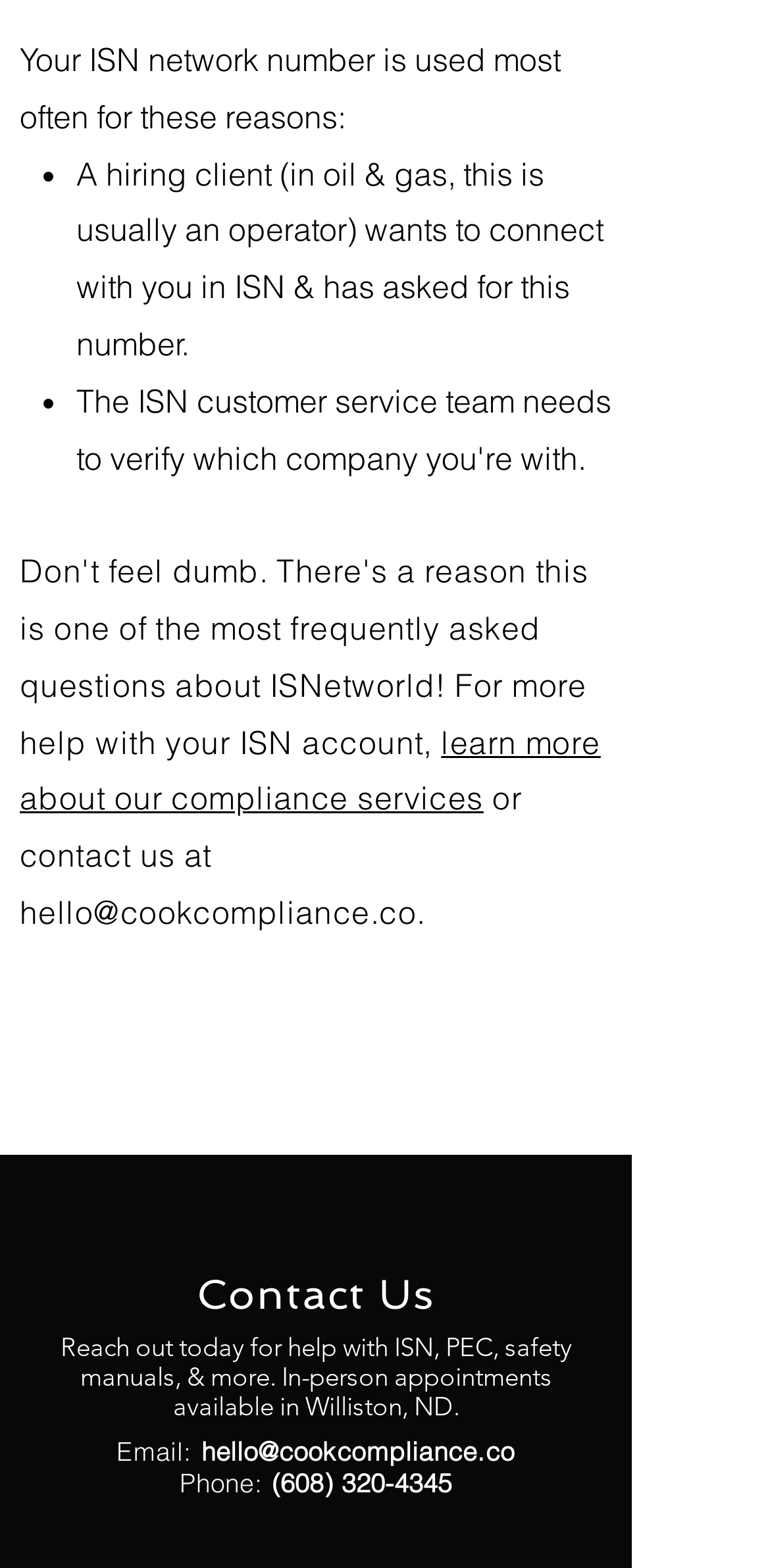Provide a brief response in the form of a single word or phrase:
What is the purpose of an ISN network number?

For hiring clients